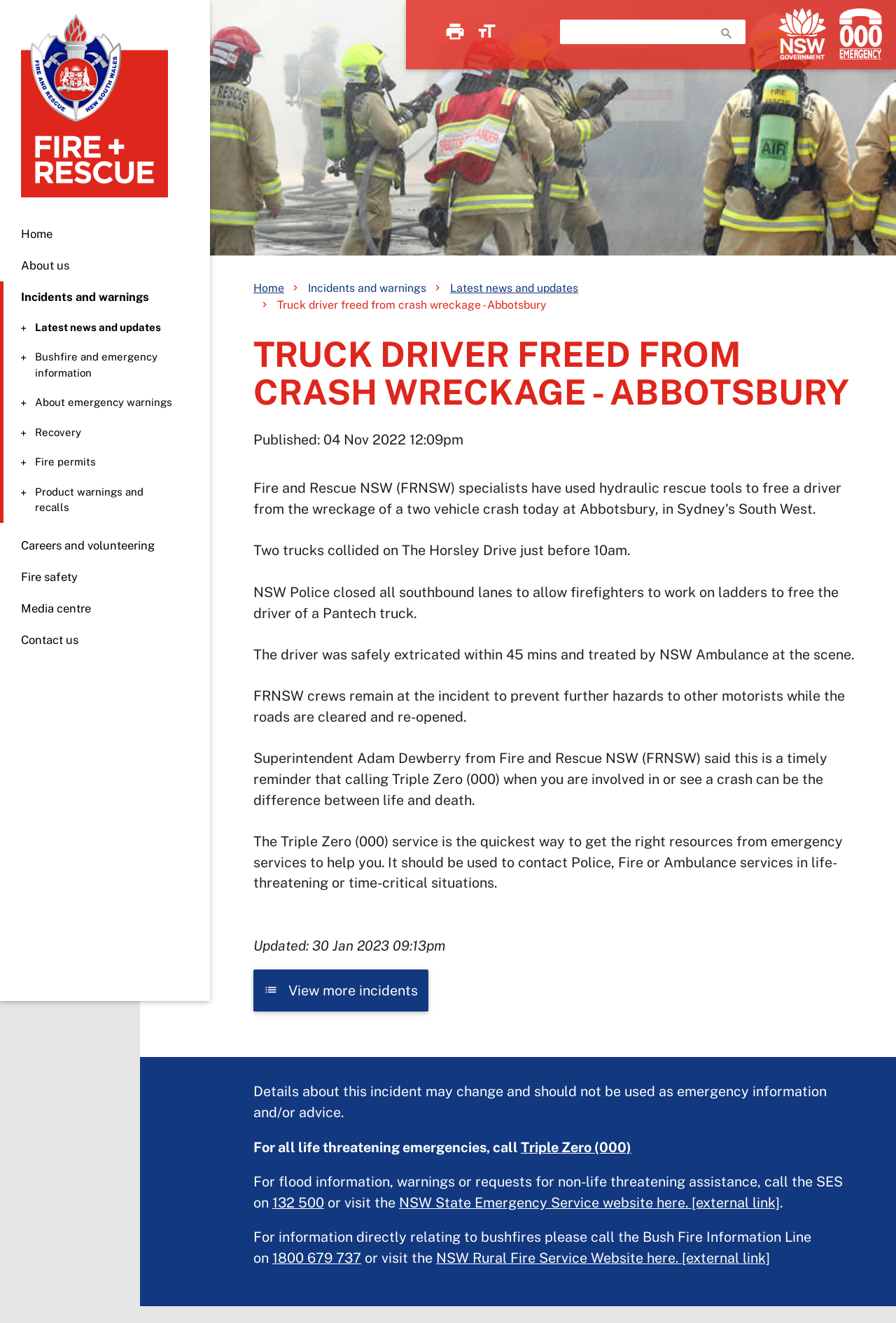Can you find the bounding box coordinates for the element that needs to be clicked to execute this instruction: "View more incidents"? The coordinates should be given as four float numbers between 0 and 1, i.e., [left, top, right, bottom].

[0.283, 0.733, 0.478, 0.764]